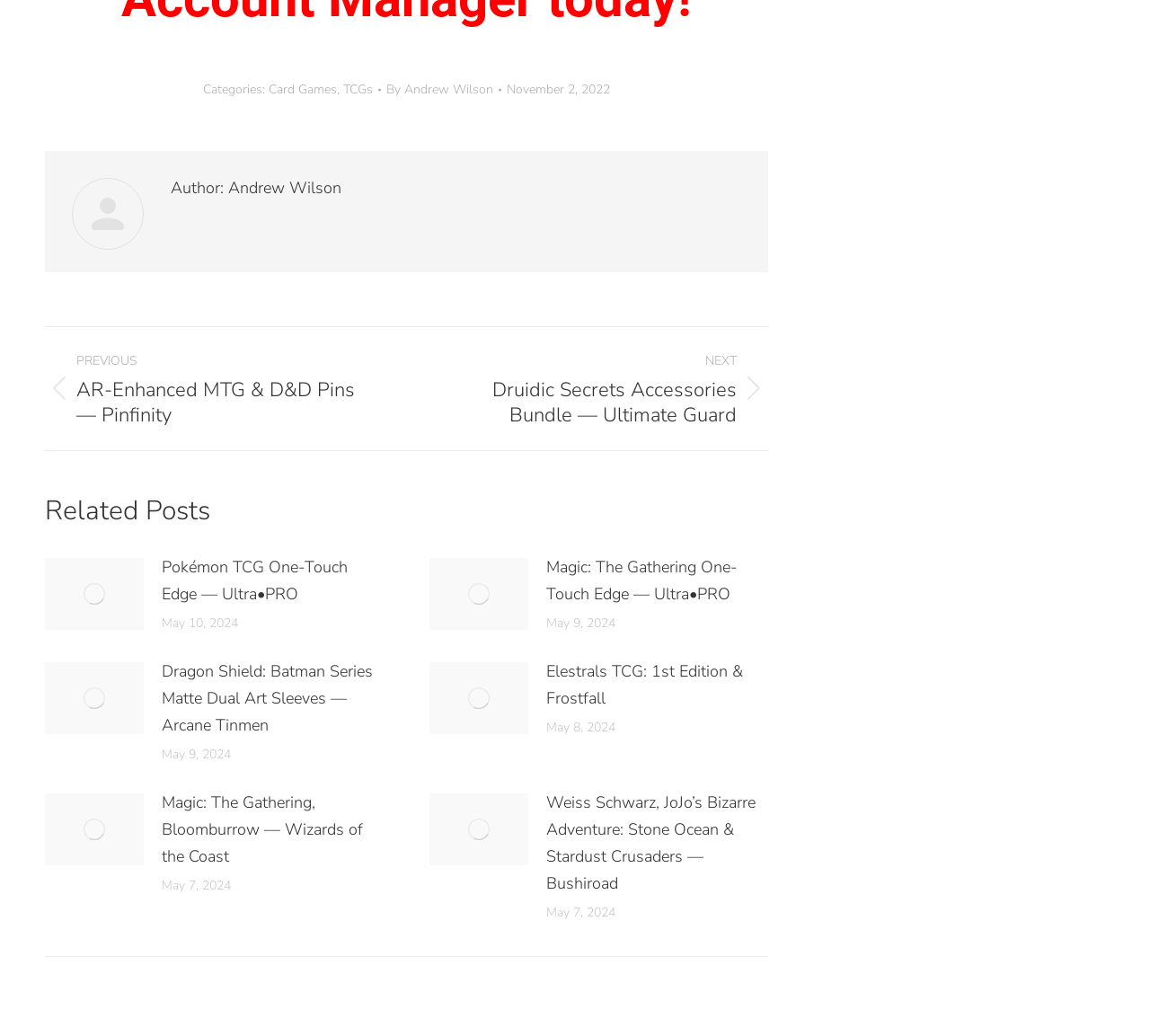Kindly determine the bounding box coordinates for the area that needs to be clicked to execute this instruction: "Check the date of the post 'Magic: The Gathering One-Touch Edge — Ultra•PRO'".

[0.475, 0.59, 0.668, 0.613]